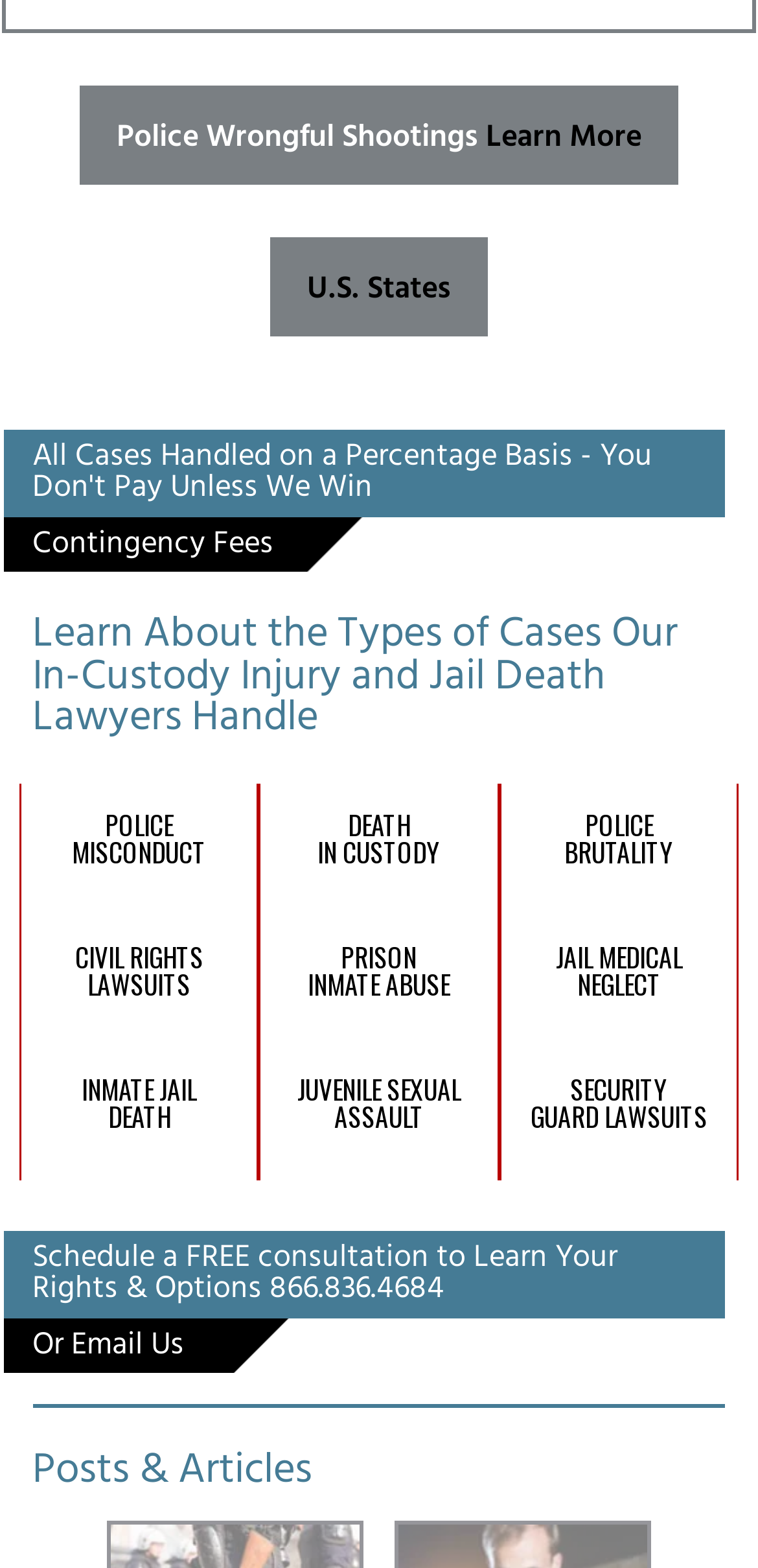Find and specify the bounding box coordinates that correspond to the clickable region for the instruction: "Explore U.S. states".

[0.356, 0.151, 0.644, 0.214]